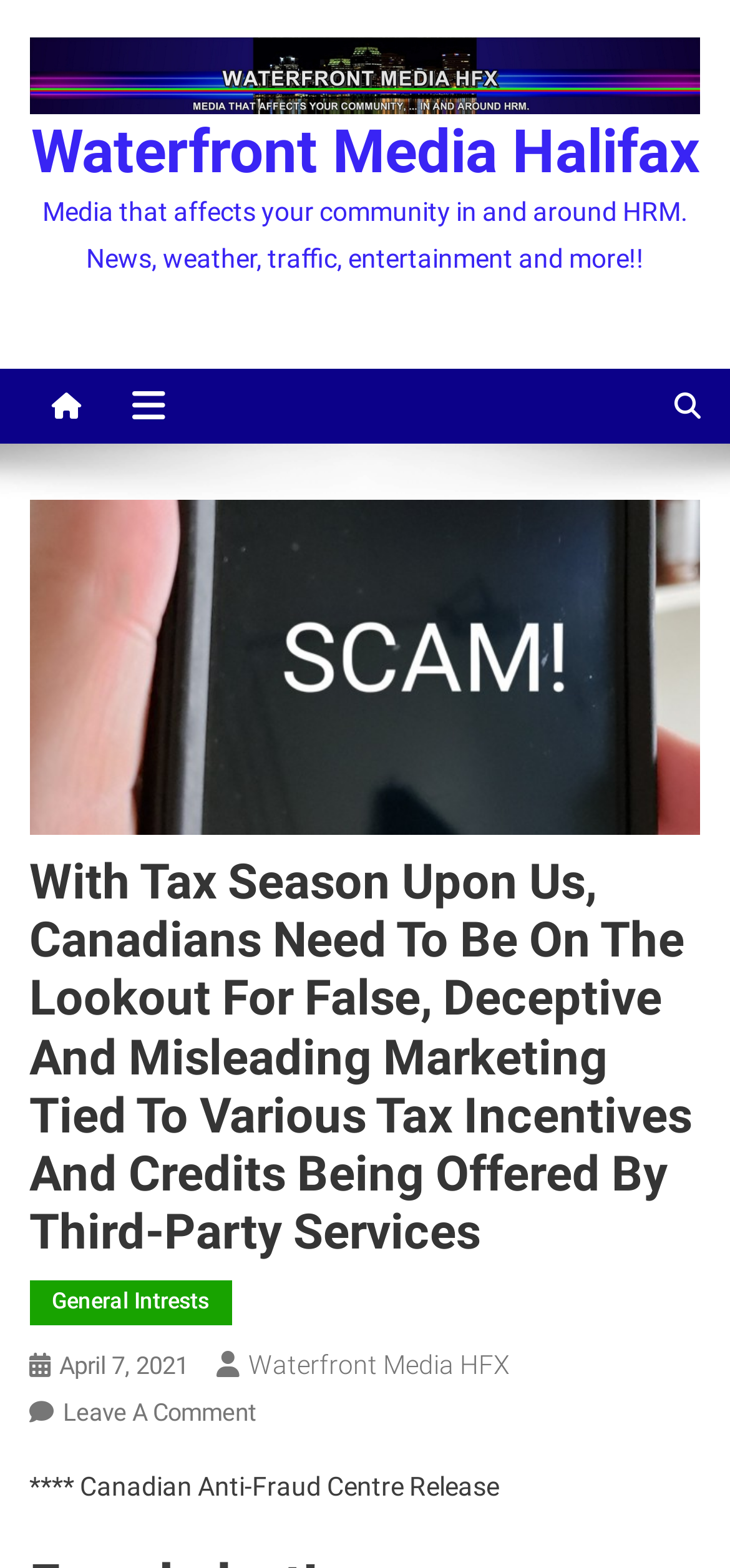Determine the bounding box coordinates for the HTML element described here: "parent_node: Waterfront Media Halifax".

[0.04, 0.037, 0.96, 0.056]